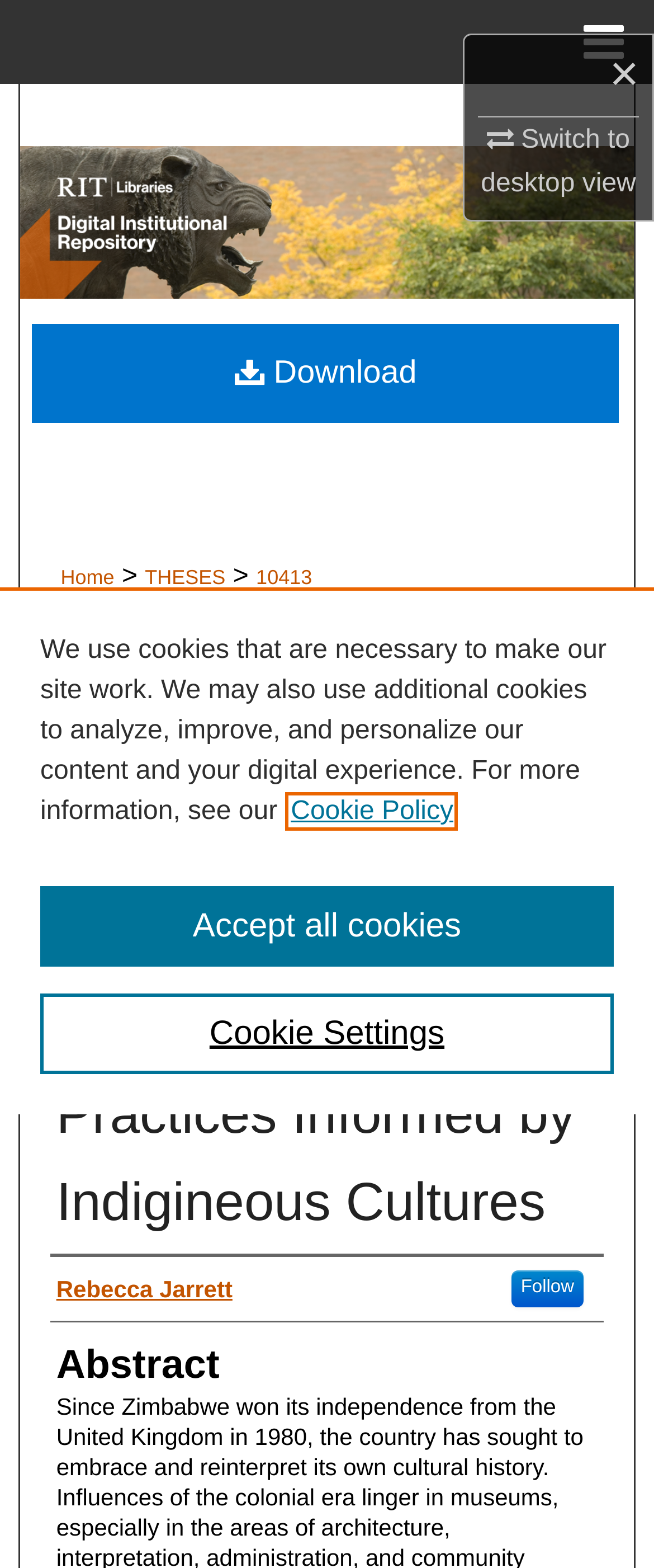Highlight the bounding box coordinates of the element you need to click to perform the following instruction: "Send an email to the company."

None